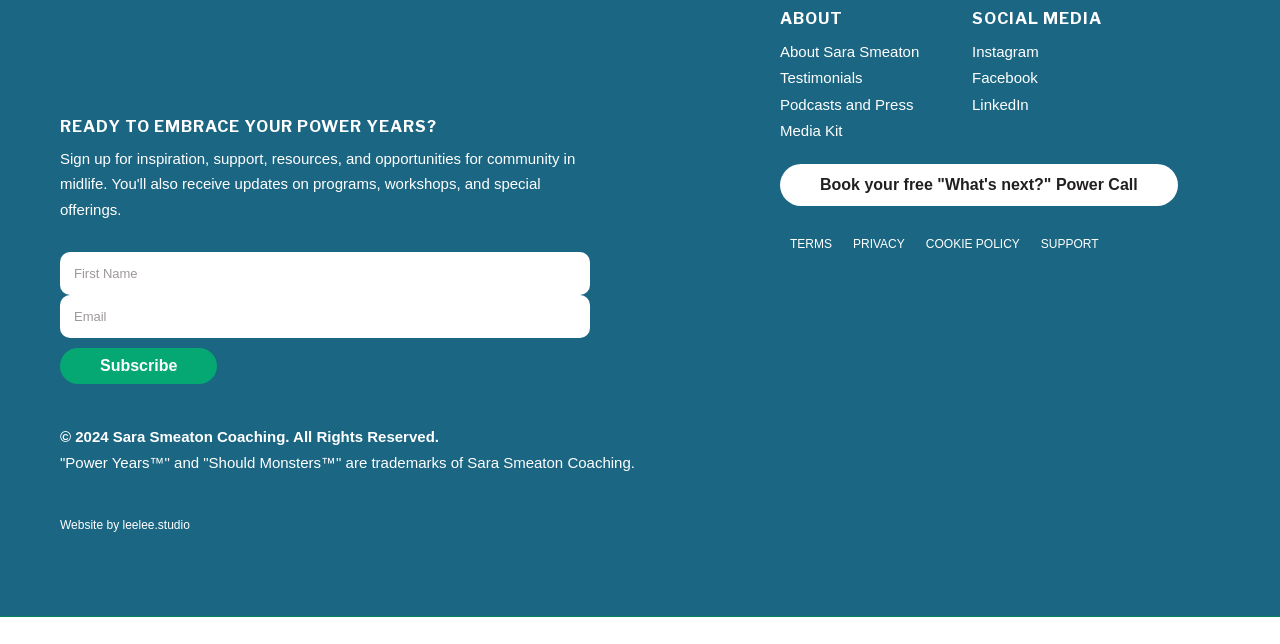Pinpoint the bounding box coordinates of the clickable area needed to execute the instruction: "Check out Sara Smeaton's social media". The coordinates should be specified as four float numbers between 0 and 1, i.e., [left, top, right, bottom].

[0.759, 0.94, 0.953, 0.975]